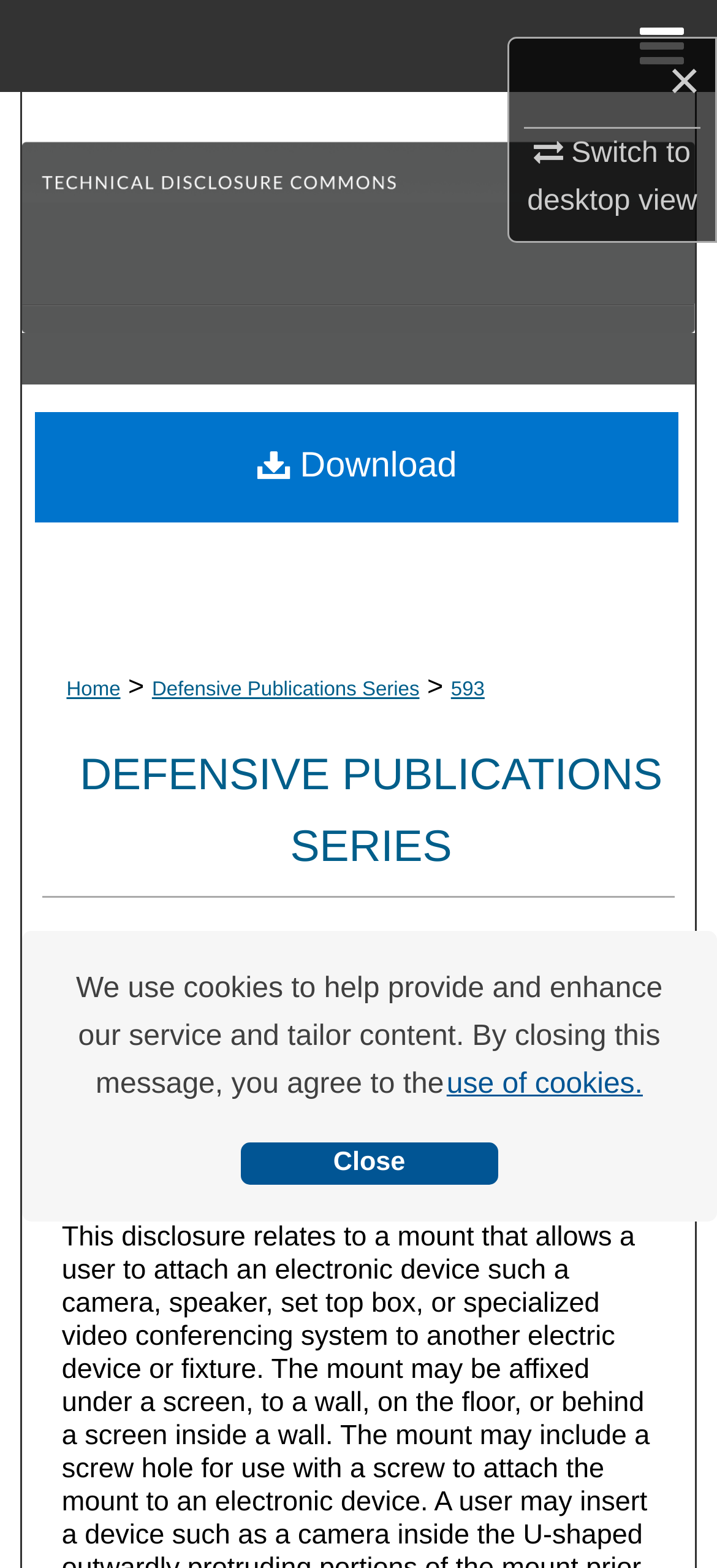Please reply to the following question using a single word or phrase: 
What is the name of the technical disclosure series?

Defensive Publications Series